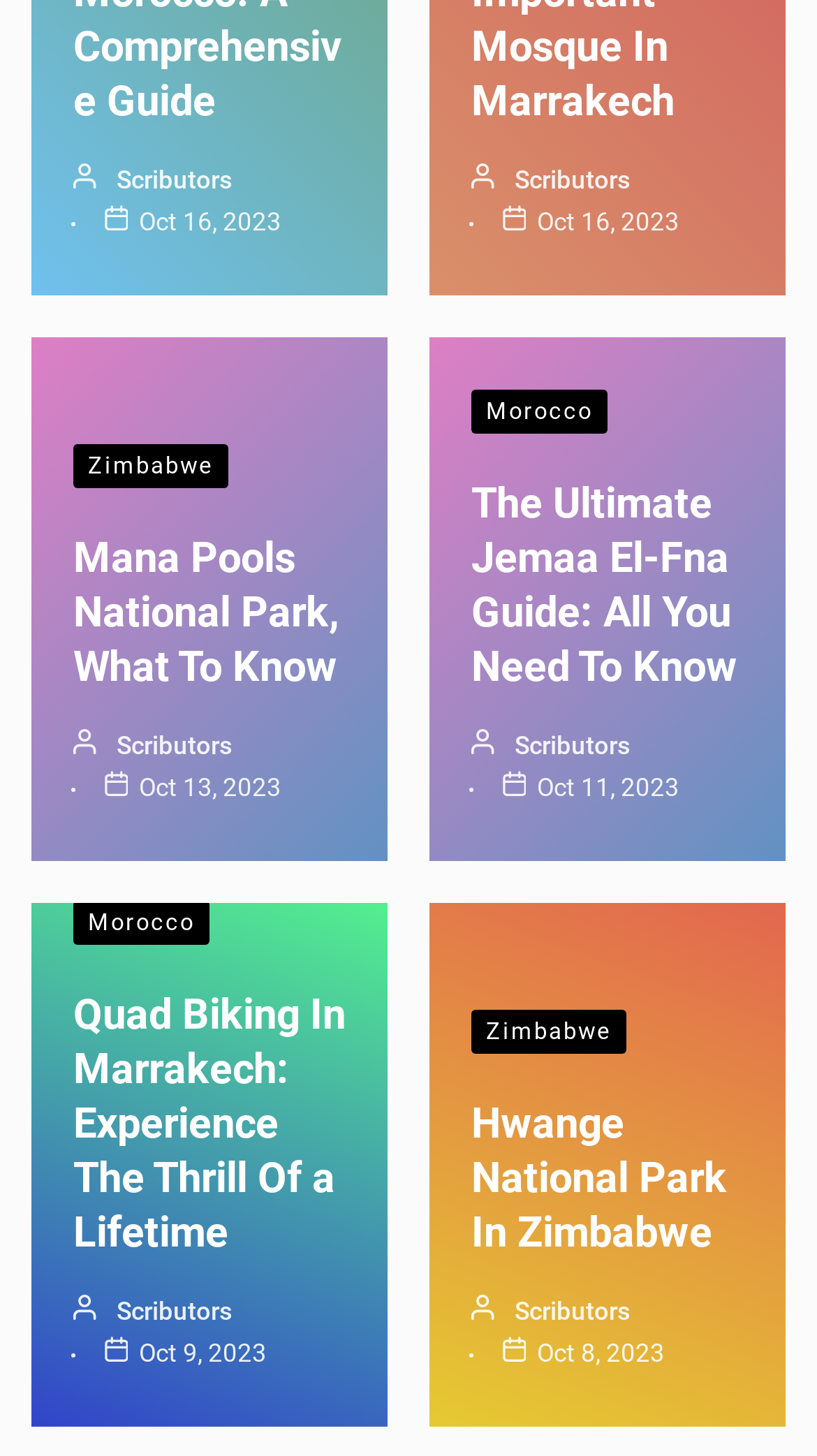Locate the bounding box of the UI element defined by this description: "alt="Hwange National Park in Zimbabwe"". The coordinates should be given as four float numbers between 0 and 1, formatted as [left, top, right, bottom].

[0.526, 0.62, 0.962, 0.98]